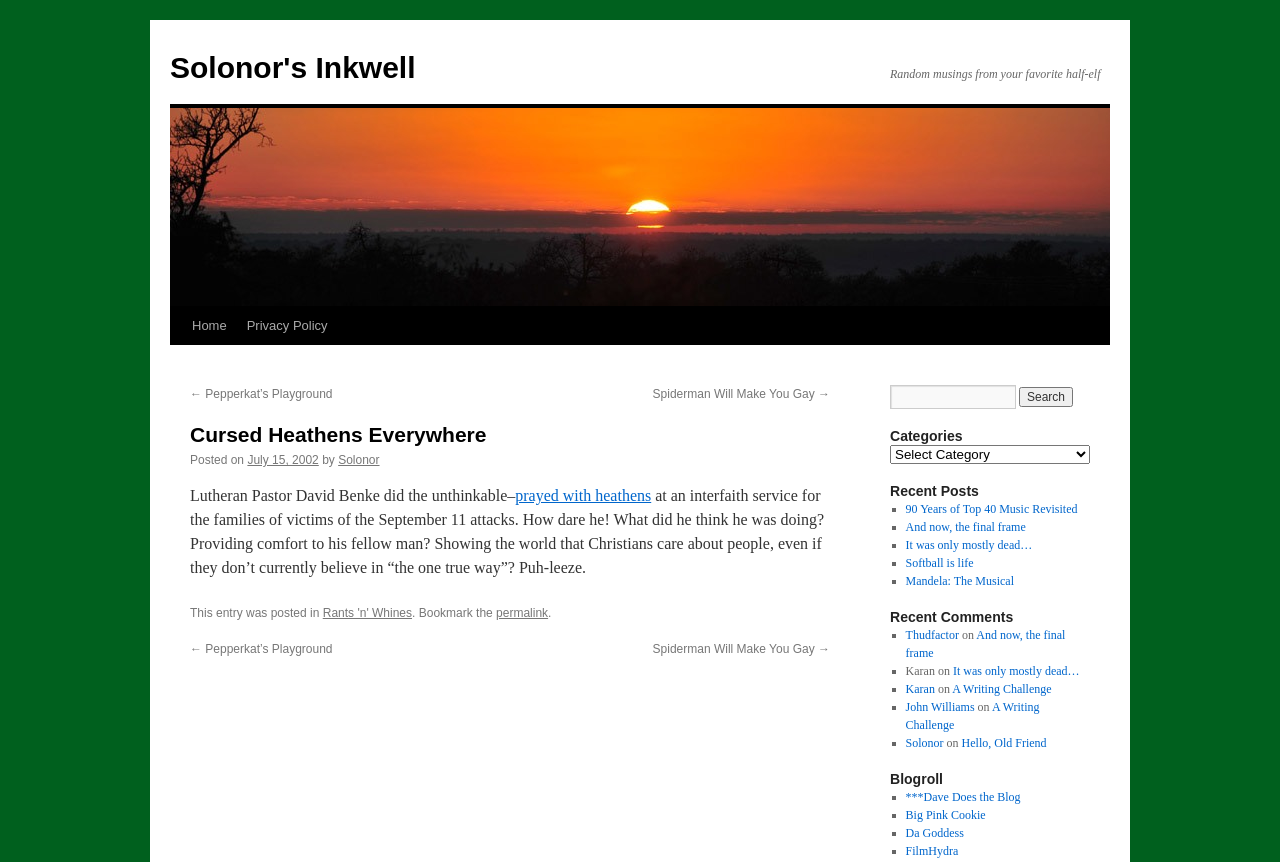Highlight the bounding box coordinates of the element that should be clicked to carry out the following instruction: "Click Crosstown Fiber logo". The coordinates must be given as four float numbers ranging from 0 to 1, i.e., [left, top, right, bottom].

None